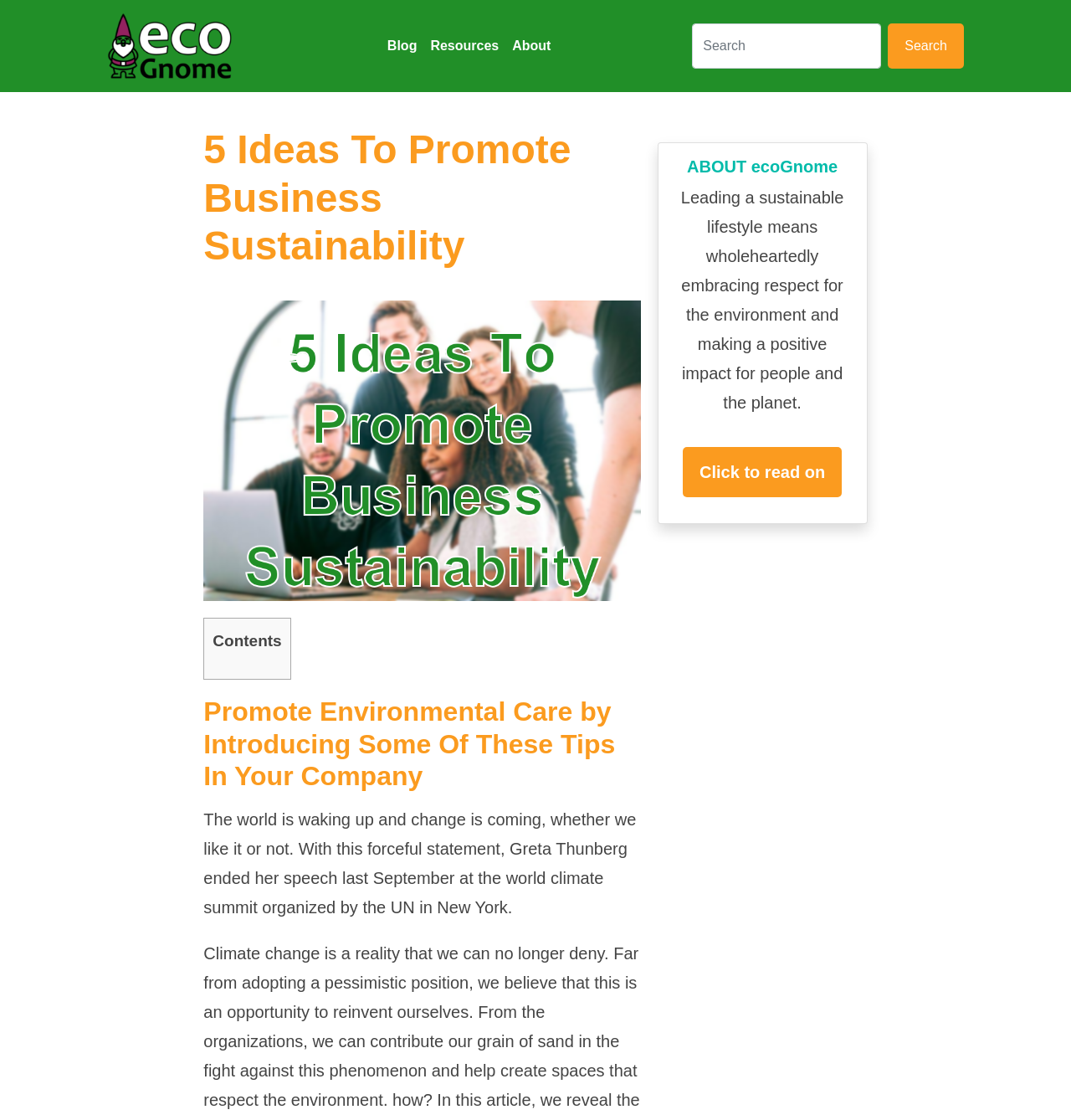Specify the bounding box coordinates (top-left x, top-left y, bottom-right x, bottom-right y) of the UI element in the screenshot that matches this description: Click to read on

[0.638, 0.399, 0.786, 0.444]